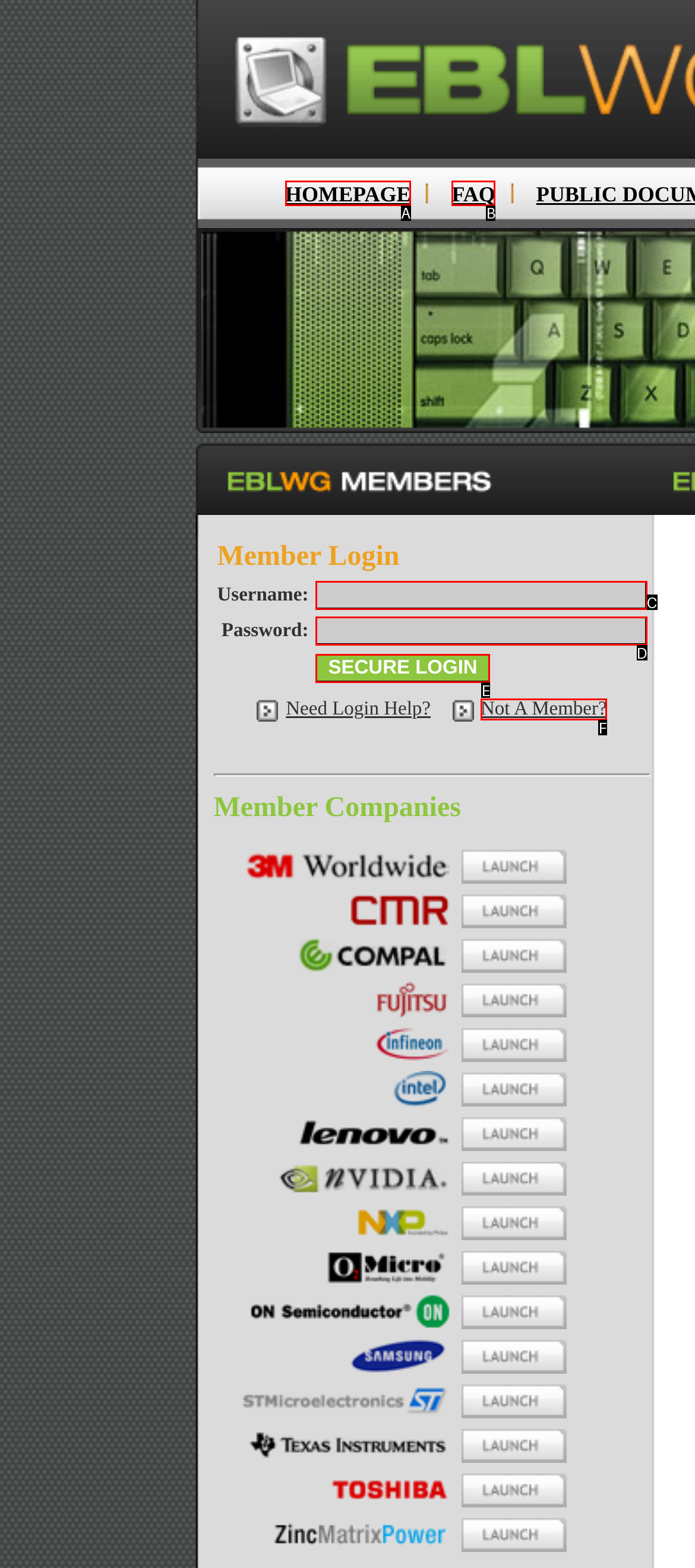Determine which HTML element best suits the description: FAQ. Reply with the letter of the matching option.

B